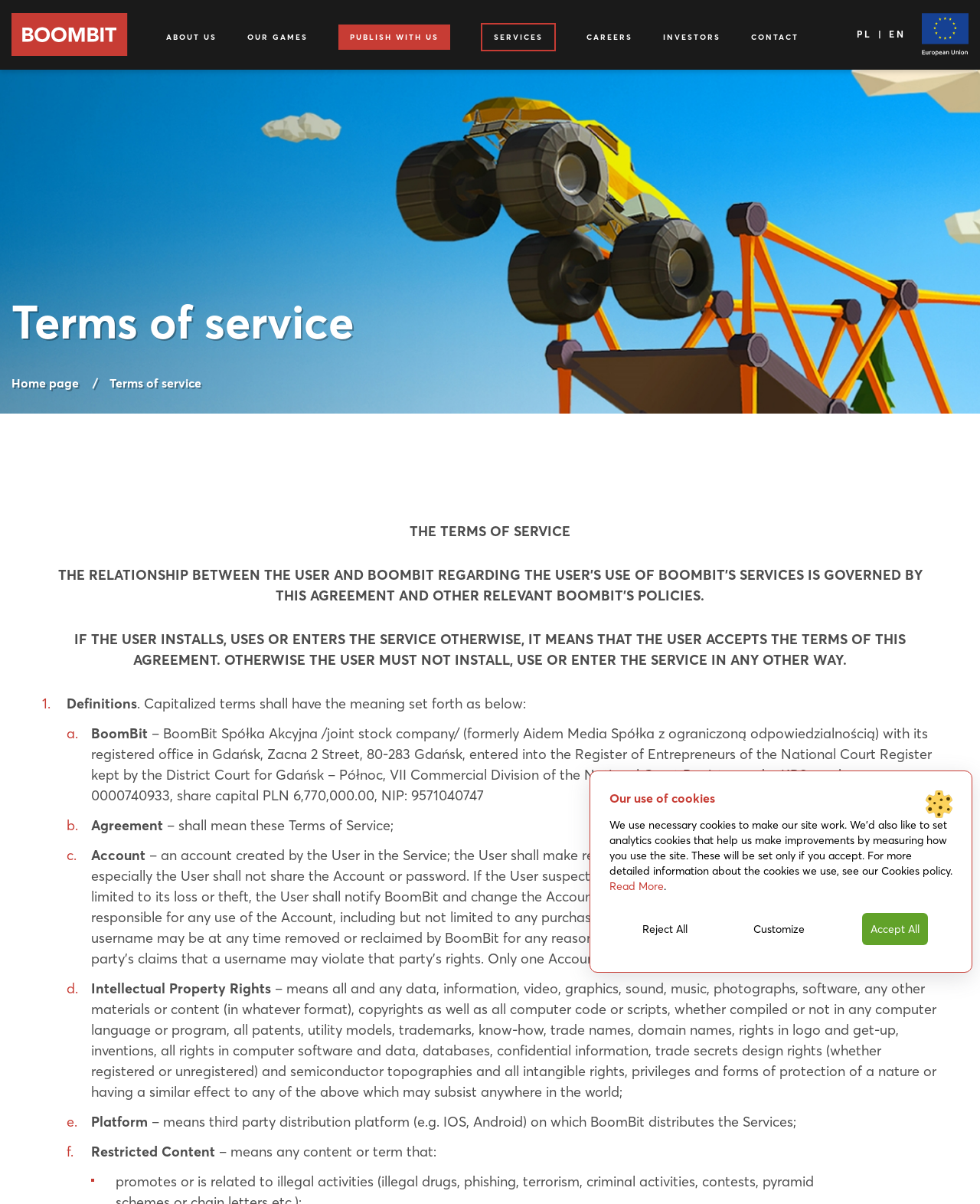Determine the bounding box coordinates of the clickable region to execute the instruction: "Click the 'Logo' link". The coordinates should be four float numbers between 0 and 1, denoted as [left, top, right, bottom].

[0.012, 0.011, 0.13, 0.046]